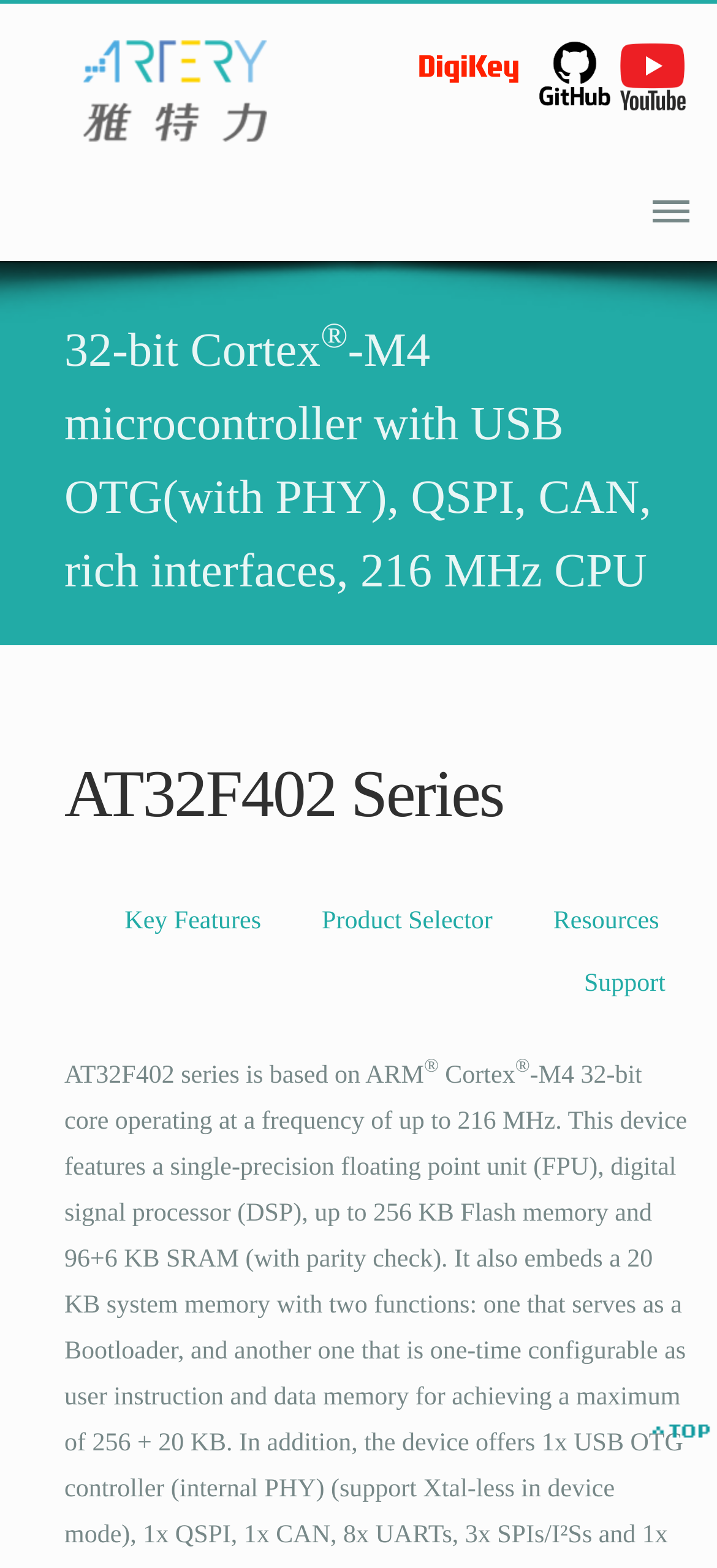How many social media links are present?
Please provide a single word or phrase based on the screenshot.

3